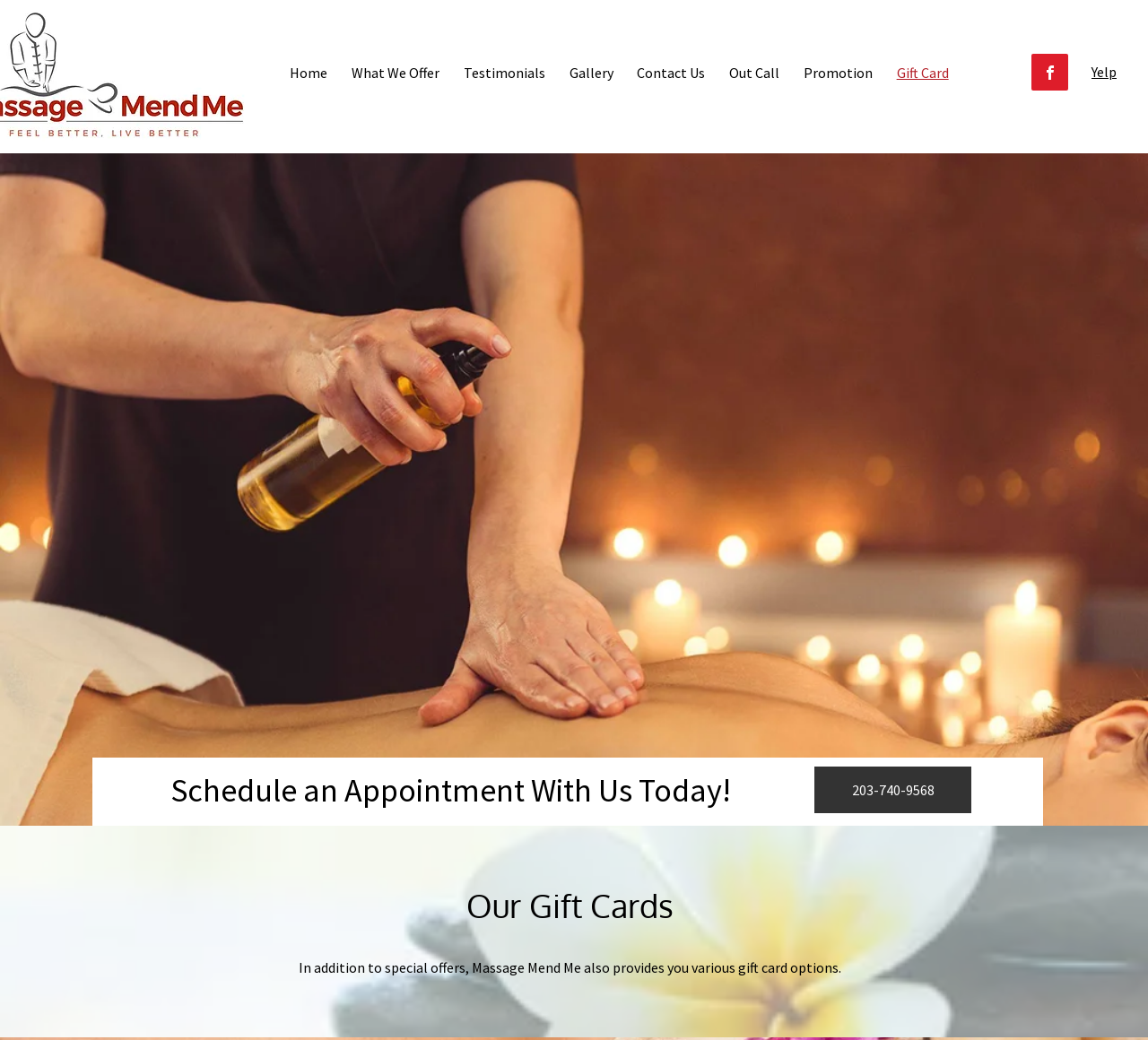Find the bounding box coordinates of the element to click in order to complete the given instruction: "View the Gift Card options."

[0.771, 0.06, 0.837, 0.079]